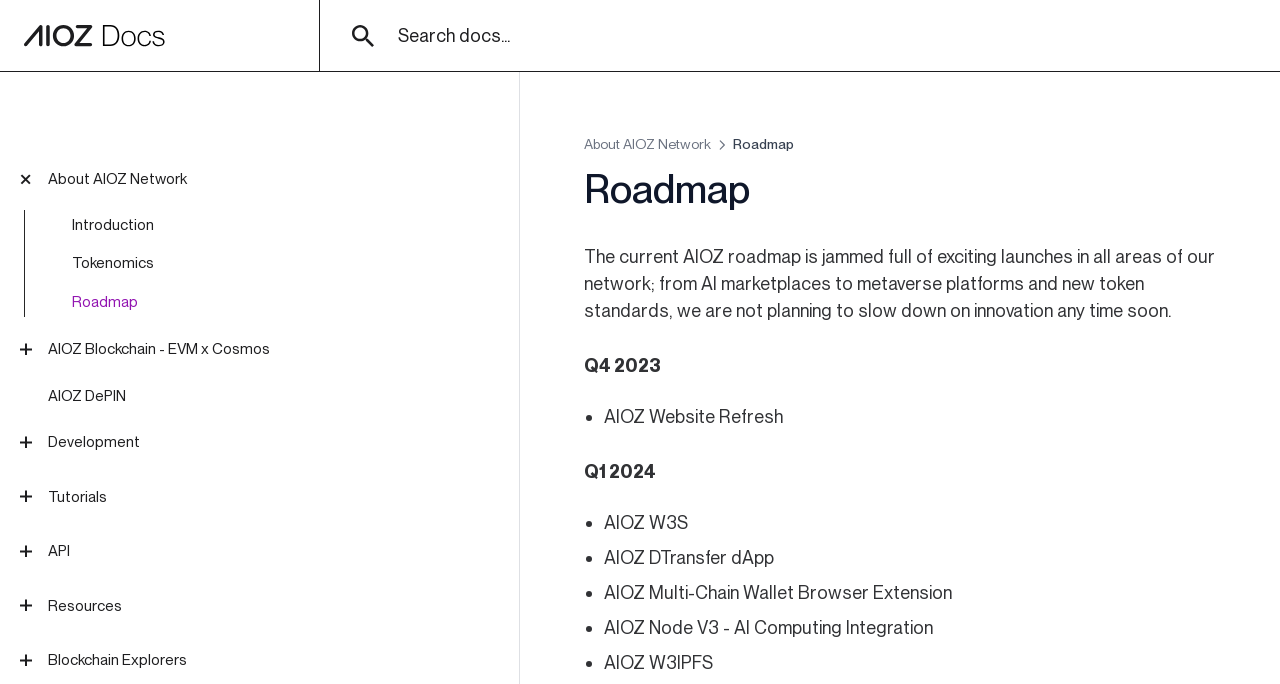Point out the bounding box coordinates of the section to click in order to follow this instruction: "Click on About AIOZ Network".

[0.0, 0.12, 0.24, 0.2]